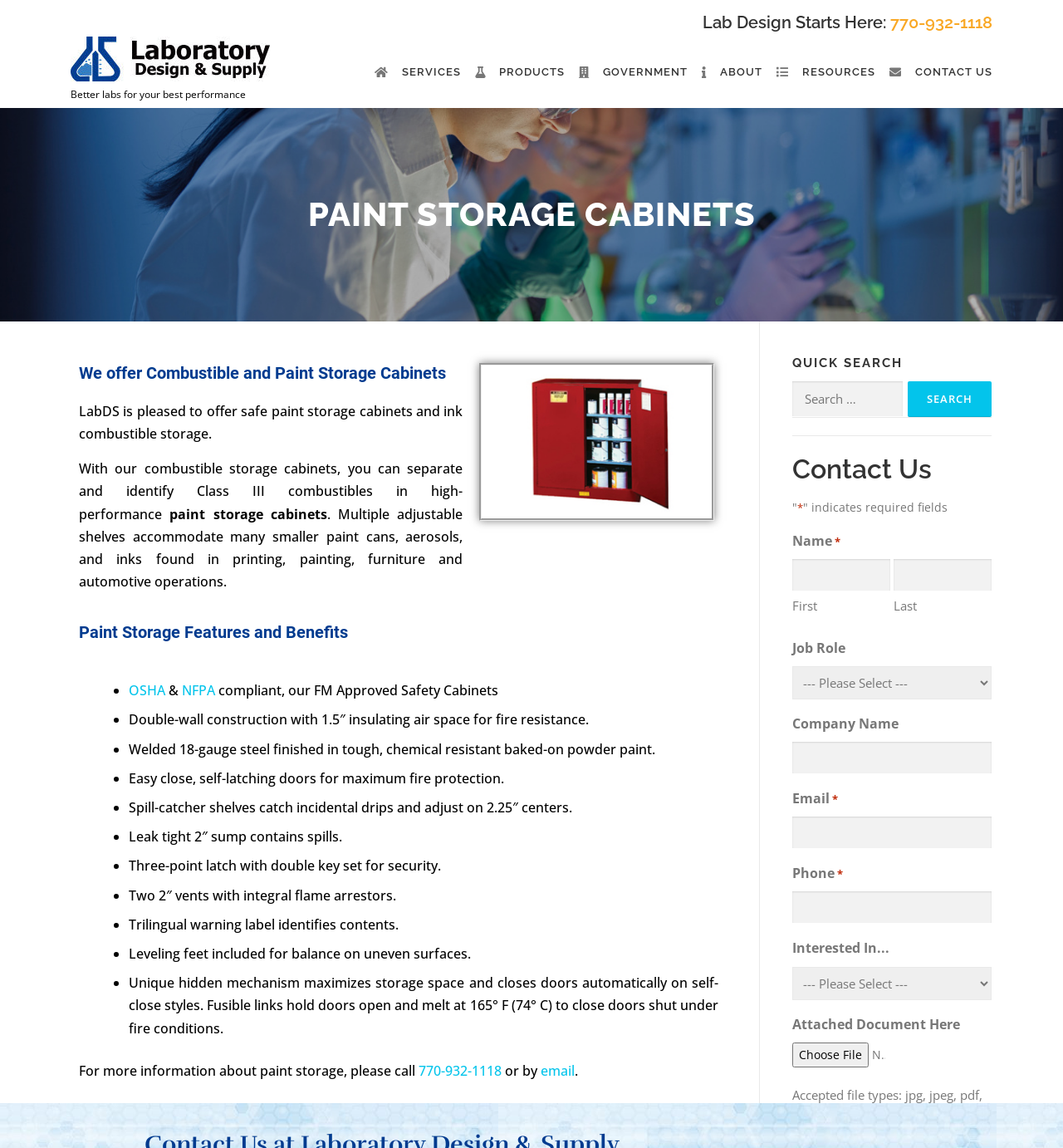Please determine the bounding box coordinates of the element to click on in order to accomplish the following task: "Enter your first name". Ensure the coordinates are four float numbers ranging from 0 to 1, i.e., [left, top, right, bottom].

[0.745, 0.487, 0.837, 0.515]